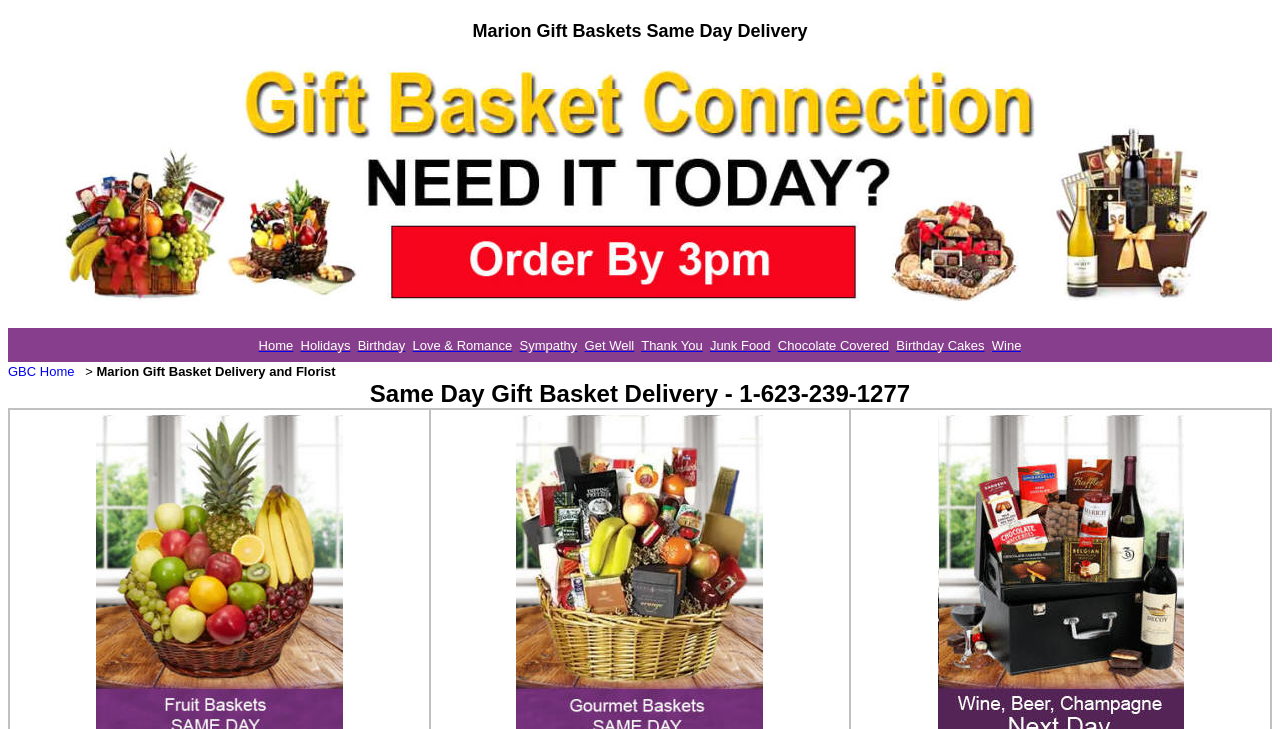Identify the headline of the webpage and generate its text content.

Marion Gift Baskets Same Day Delivery
